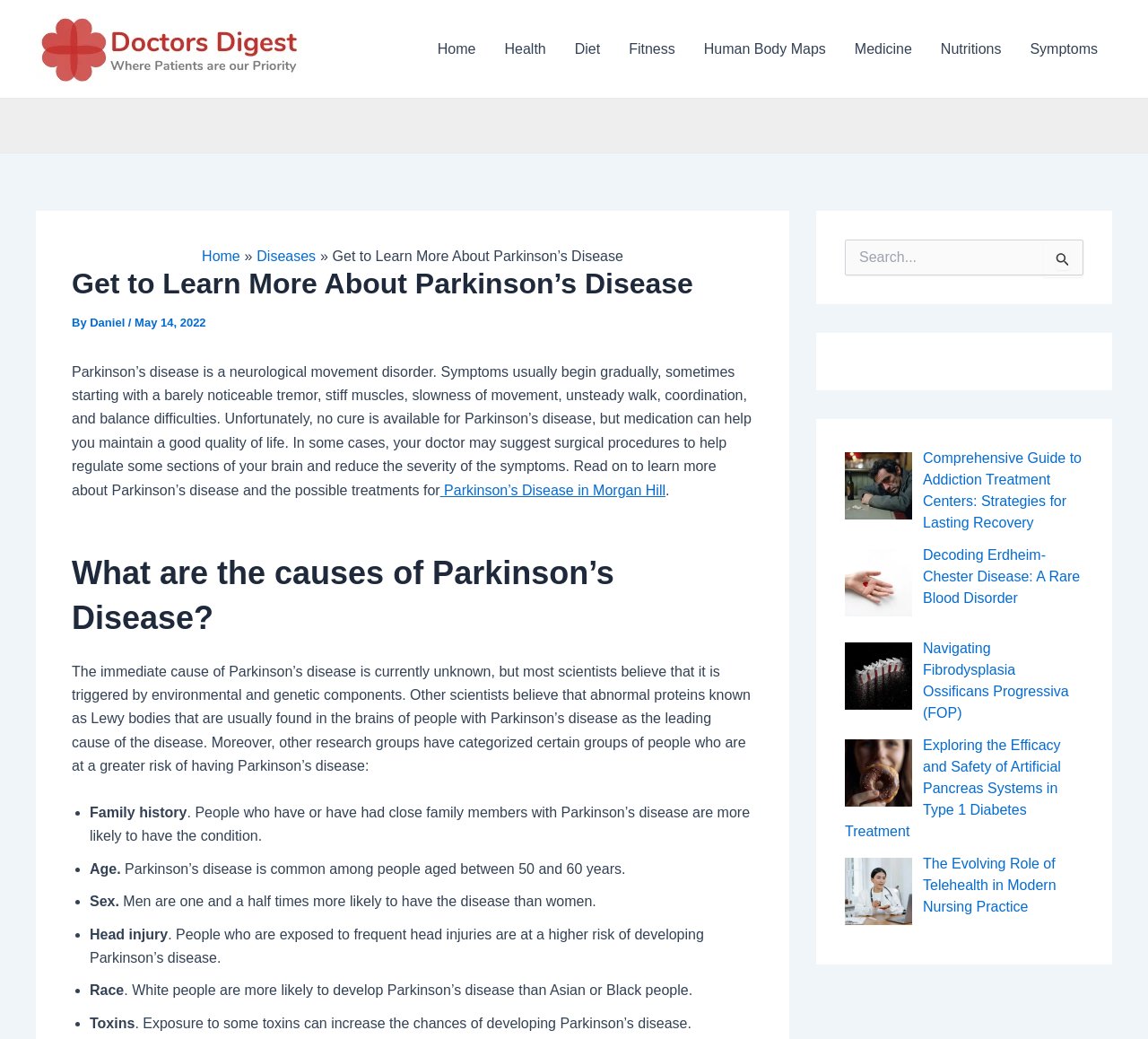Create an elaborate caption for the webpage.

This webpage is about Parkinson's disease, a neurological movement disorder. At the top, there is a header section with a logo and a navigation menu with links to various sections of the website, including "Home", "Health", "Diet", "Fitness", and more. Below the header, there is a breadcrumb navigation section showing the current page's location within the website.

The main content of the page is divided into several sections. The first section has a heading "Get to Learn More About Parkinson's Disease" and provides a brief introduction to the disease, including its symptoms and treatment options. Below this section, there is a link to a related article about Parkinson's disease in Morgan Hill.

The next section has a heading "What are the causes of Parkinson's Disease?" and discusses the possible causes of the disease, including environmental and genetic factors, family history, age, sex, head injury, and exposure to toxins. This section is formatted as a list with bullet points.

On the right side of the page, there is a search box with a button to submit a search query. Below the search box, there is a section titled "Recent Posts With Thumbnails" that displays a list of links to recent articles on the website, each with a thumbnail image.

At the bottom of the page, there are three complementary sections that do not contain any specific content.